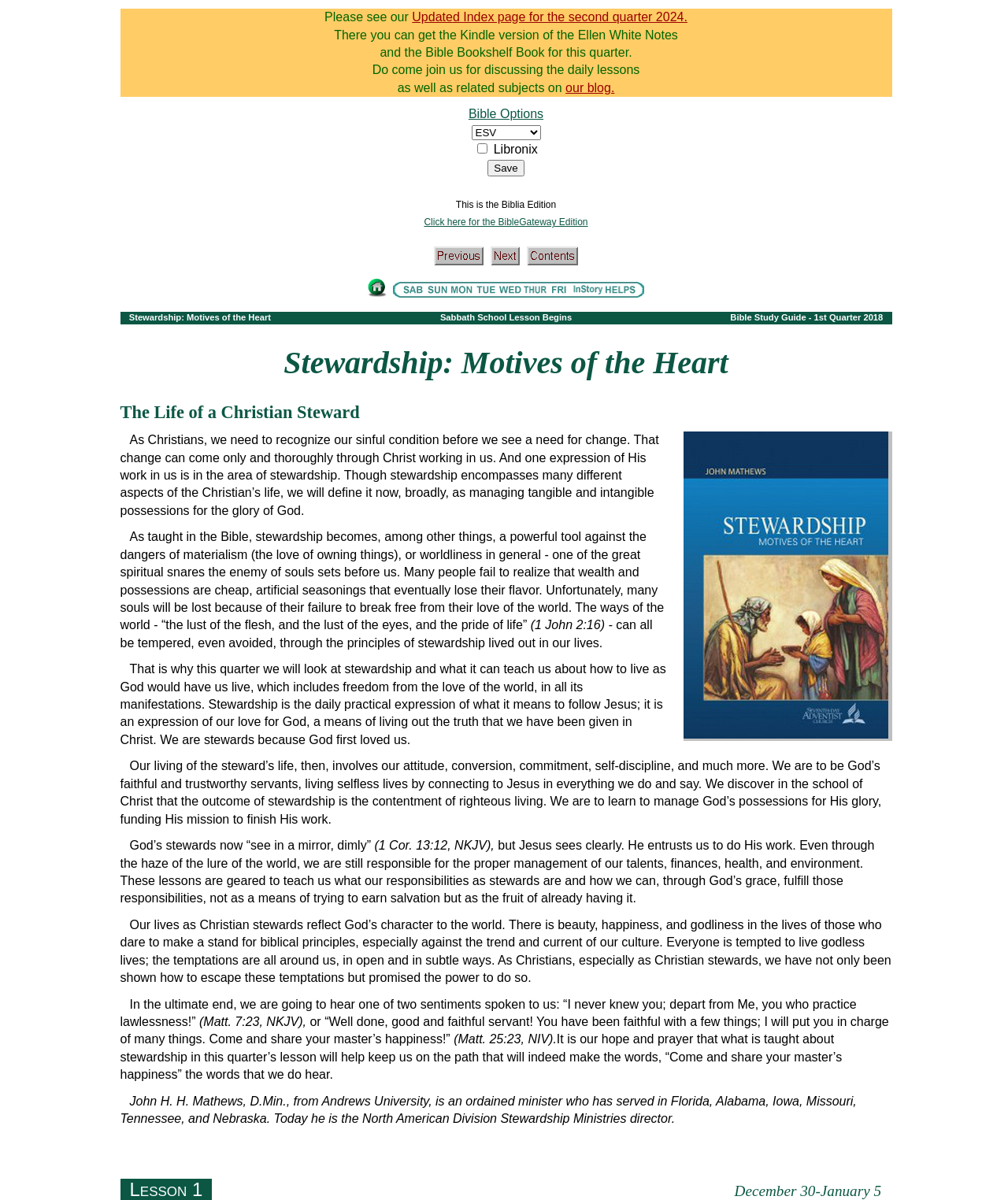Offer a meticulous caption that includes all visible features of the webpage.

This webpage is about a Sabbath School Lesson, specifically Lesson 1, which focuses on the topic of stewardship. At the top of the page, there is a notice about an updated index page for the second quarter of 2024, along with links to related resources. Below this, there are links to a blog and Bible options, as well as a combobox and a checkbox for selecting Bible versions.

The main content of the page is divided into three columns. The left column has a heading "Stewardship: Motives of the Heart" and a subheading "The Life of a Christian Steward". Below this, there is a long passage of text that discusses the importance of stewardship in the Christian life, including its relationship to materialism and worldliness.

The middle column has a table with three cells, each containing a heading: "Stewardship: Motives of the Heart", "Sabbath School Lesson Begins", and "Bible Study Guide - 1st Quarter 2018". Below this, there is a large block of text that continues the discussion of stewardship, including its practical applications and the importance of living a selfless life.

The right column has a series of links to different days of the week, from Sunday to Friday, as well as a link to a "Story" and "Helps" section. There is also an image at the bottom of the column.

At the bottom of the page, there is a section about the author, John H. H. Mathews, and a final note about the lesson.